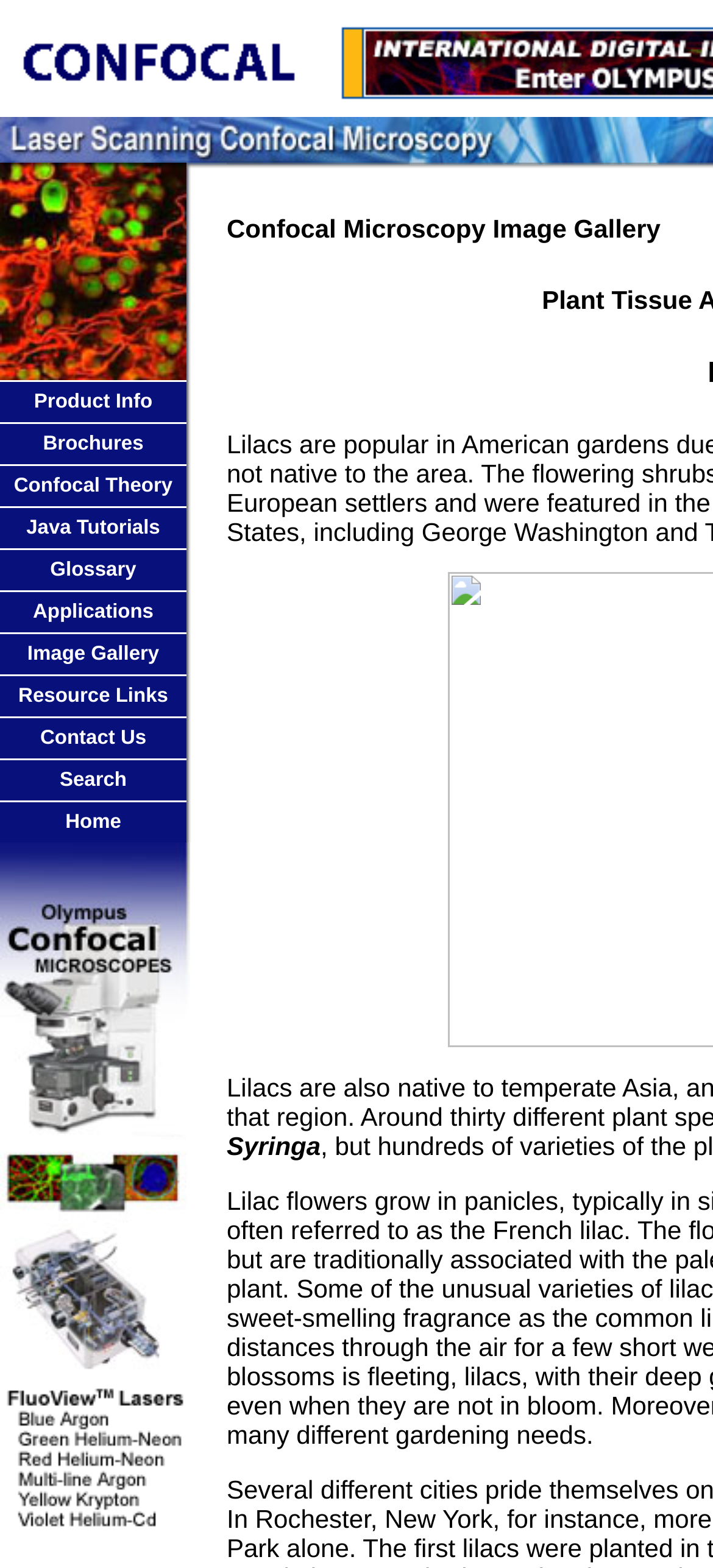Please find the bounding box coordinates of the element that you should click to achieve the following instruction: "View Brochures". The coordinates should be presented as four float numbers between 0 and 1: [left, top, right, bottom].

[0.06, 0.276, 0.201, 0.29]